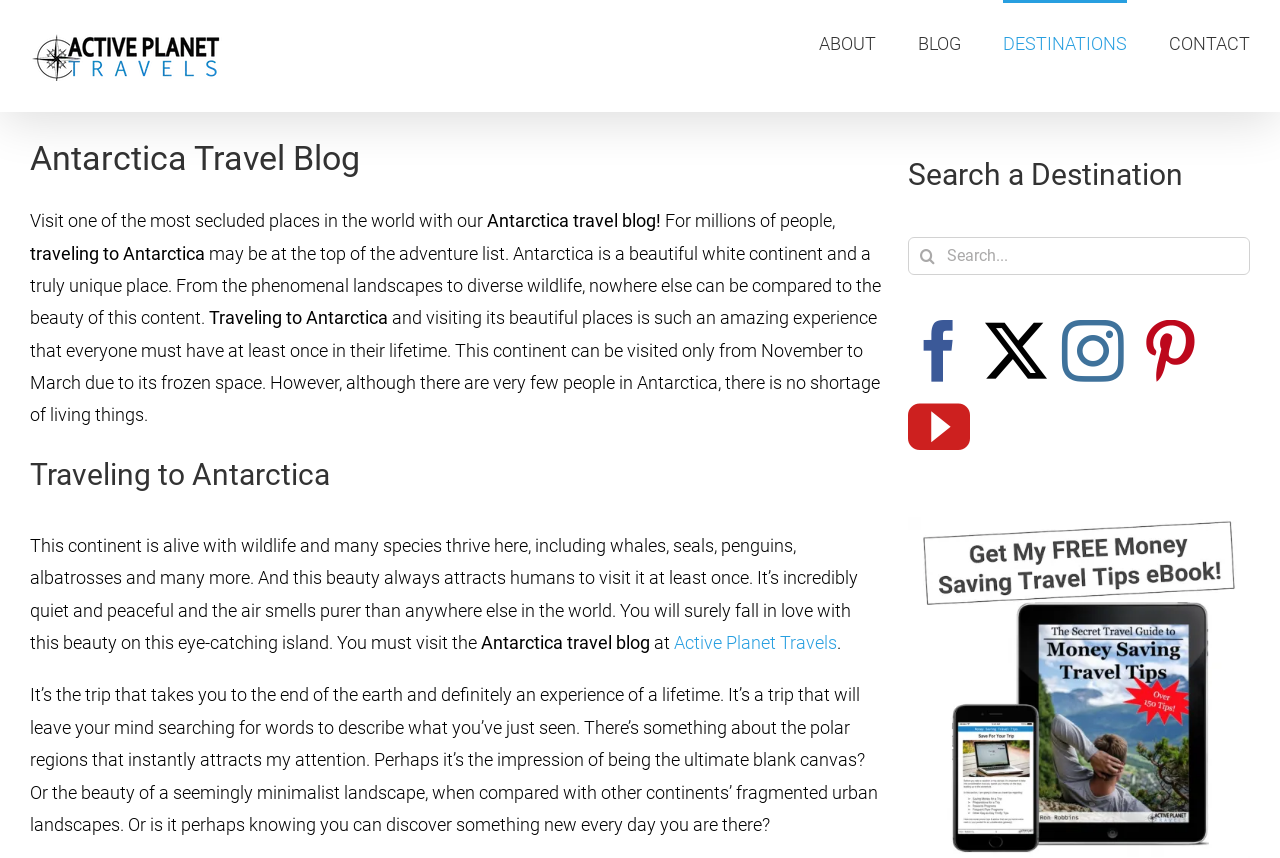Can you find the bounding box coordinates for the element that needs to be clicked to execute this instruction: "Follow on Facebook"? The coordinates should be given as four float numbers between 0 and 1, i.e., [left, top, right, bottom].

[0.71, 0.373, 0.758, 0.445]